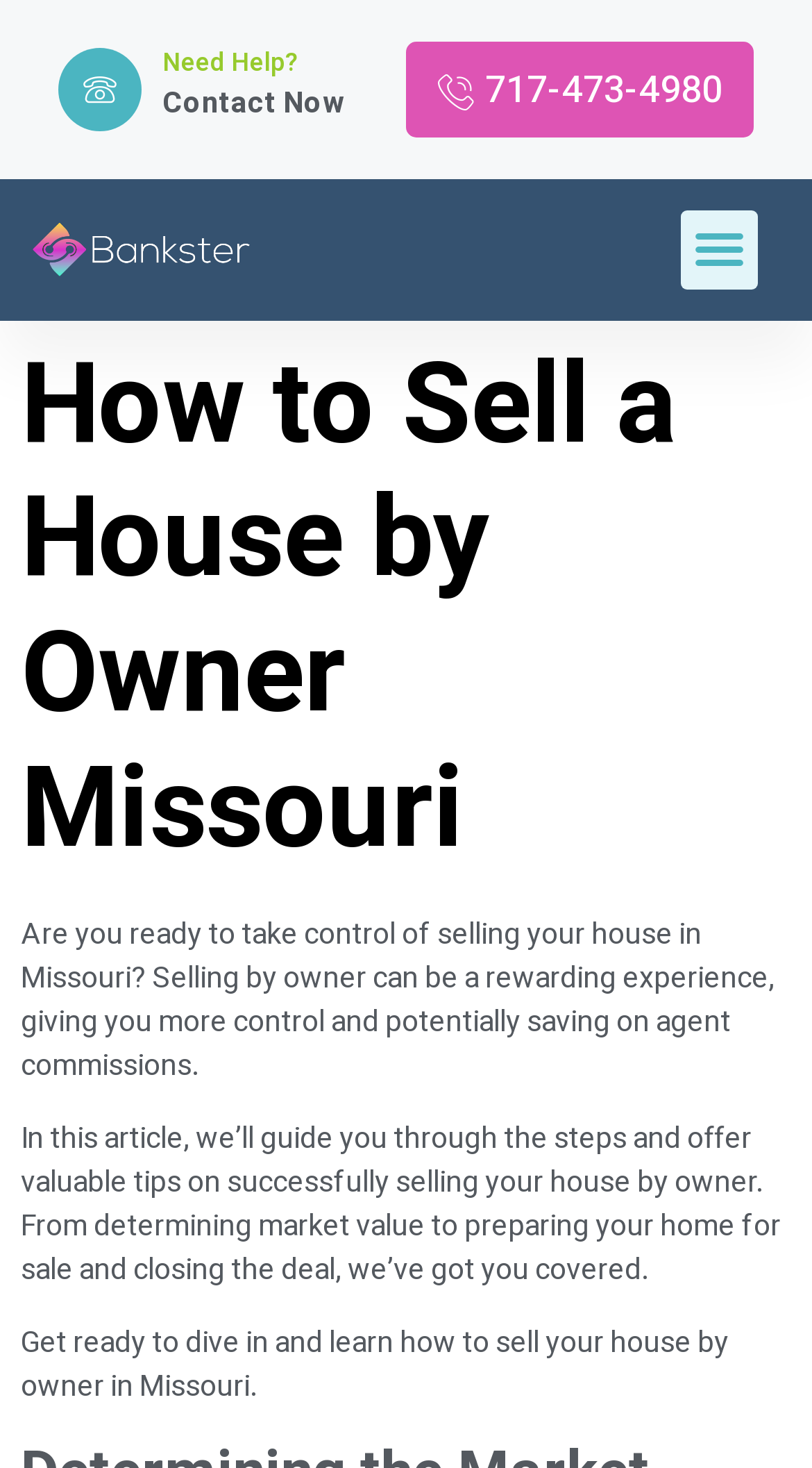What is the phone number to contact for help?
Based on the screenshot, provide your answer in one word or phrase.

717-473-4980